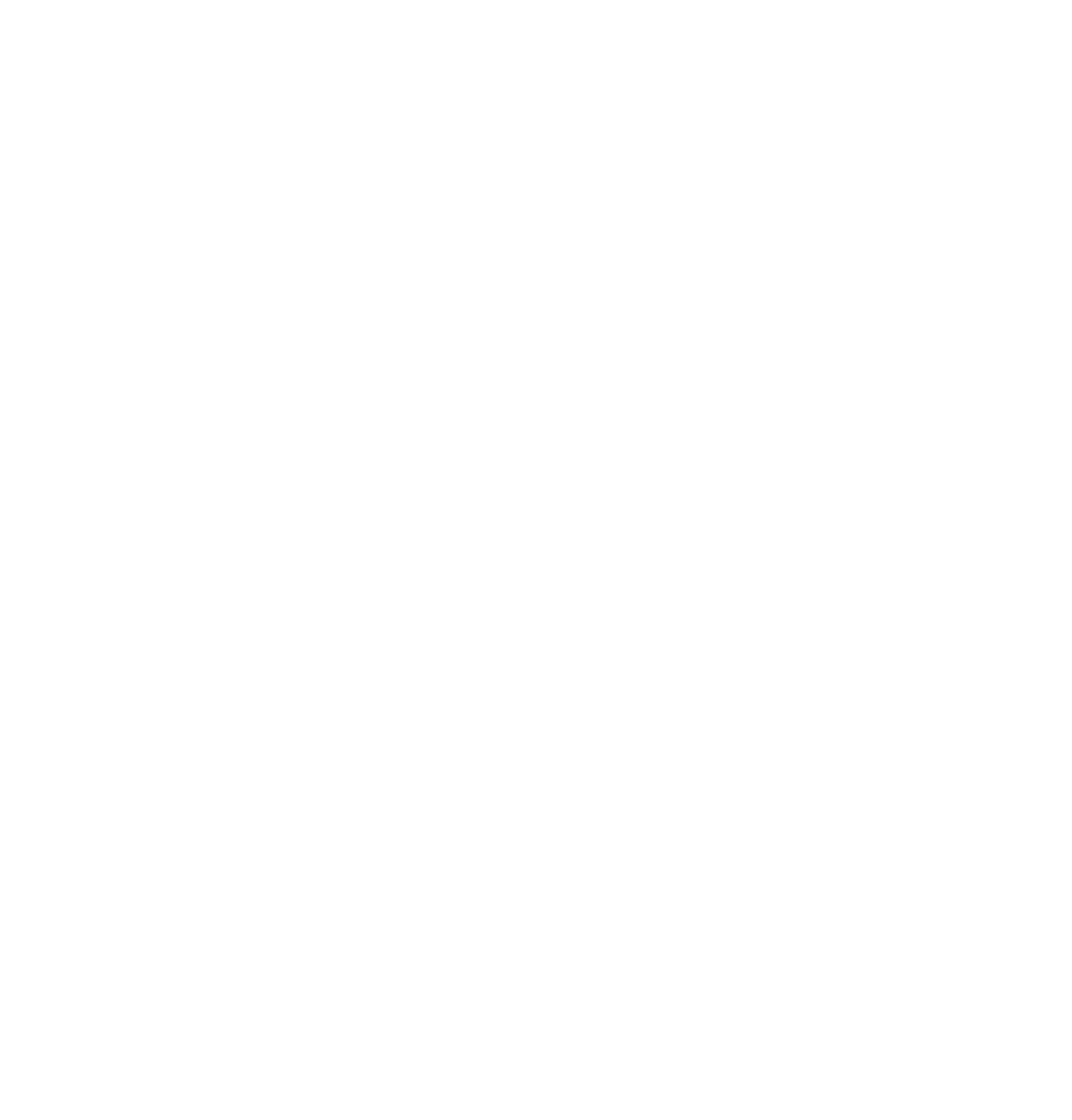Locate the bounding box coordinates of the clickable element to fulfill the following instruction: "Log in as staff". Provide the coordinates as four float numbers between 0 and 1 in the format [left, top, right, bottom].

[0.478, 0.93, 0.522, 0.941]